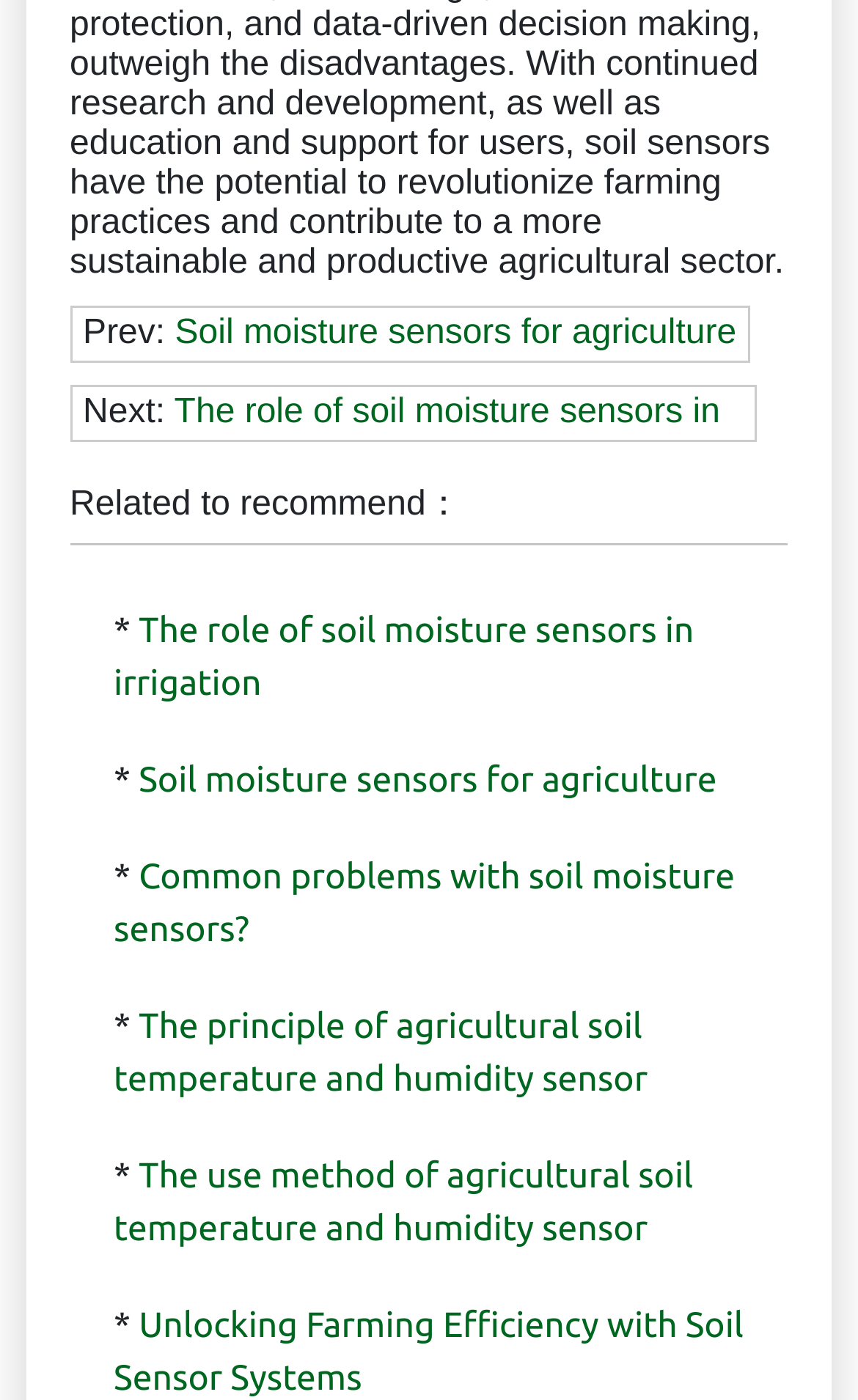Indicate the bounding box coordinates of the element that must be clicked to execute the instruction: "Go to the home page". The coordinates should be given as four float numbers between 0 and 1, i.e., [left, top, right, bottom].

None